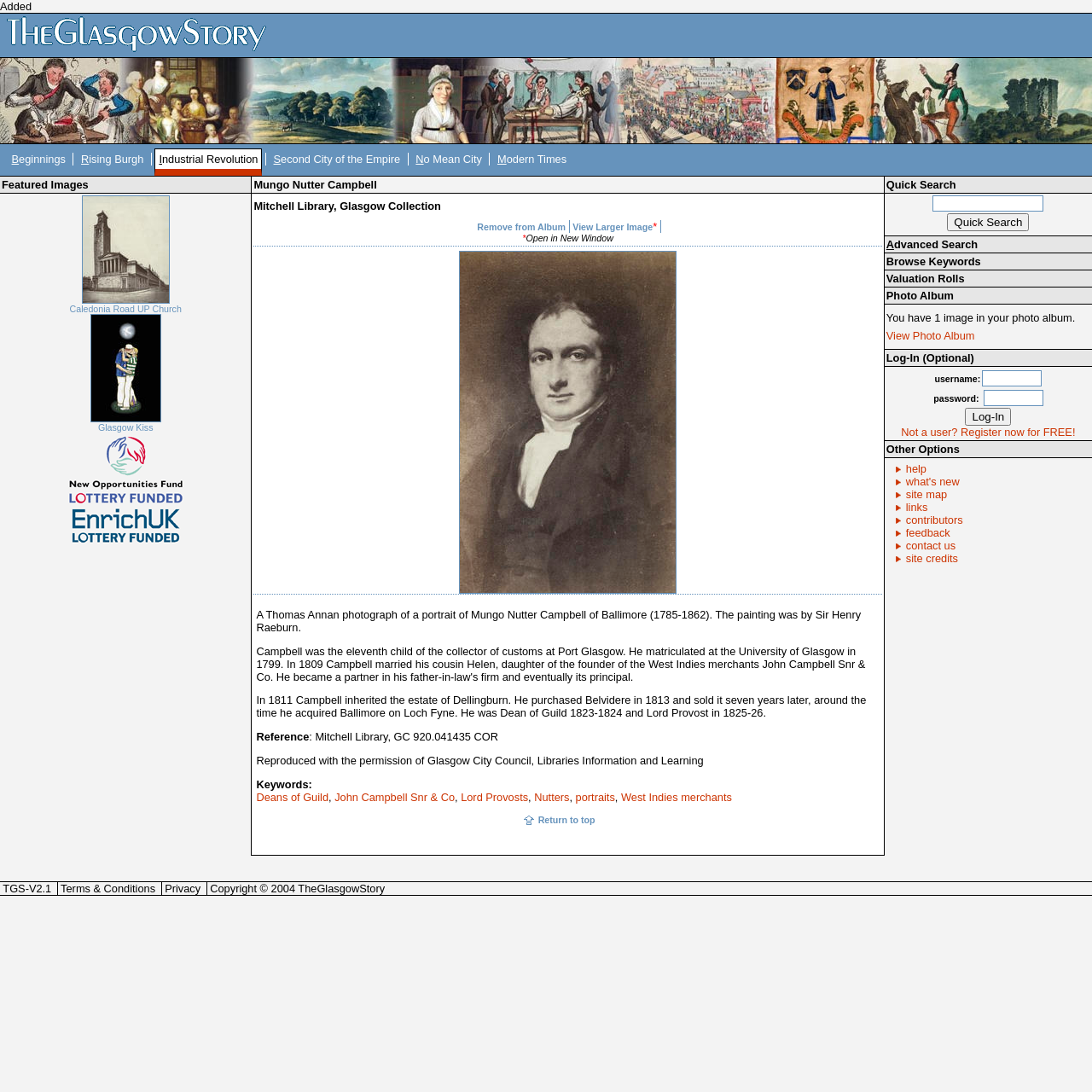Find the bounding box coordinates of the UI element according to this description: "Nutters".

[0.489, 0.724, 0.521, 0.736]